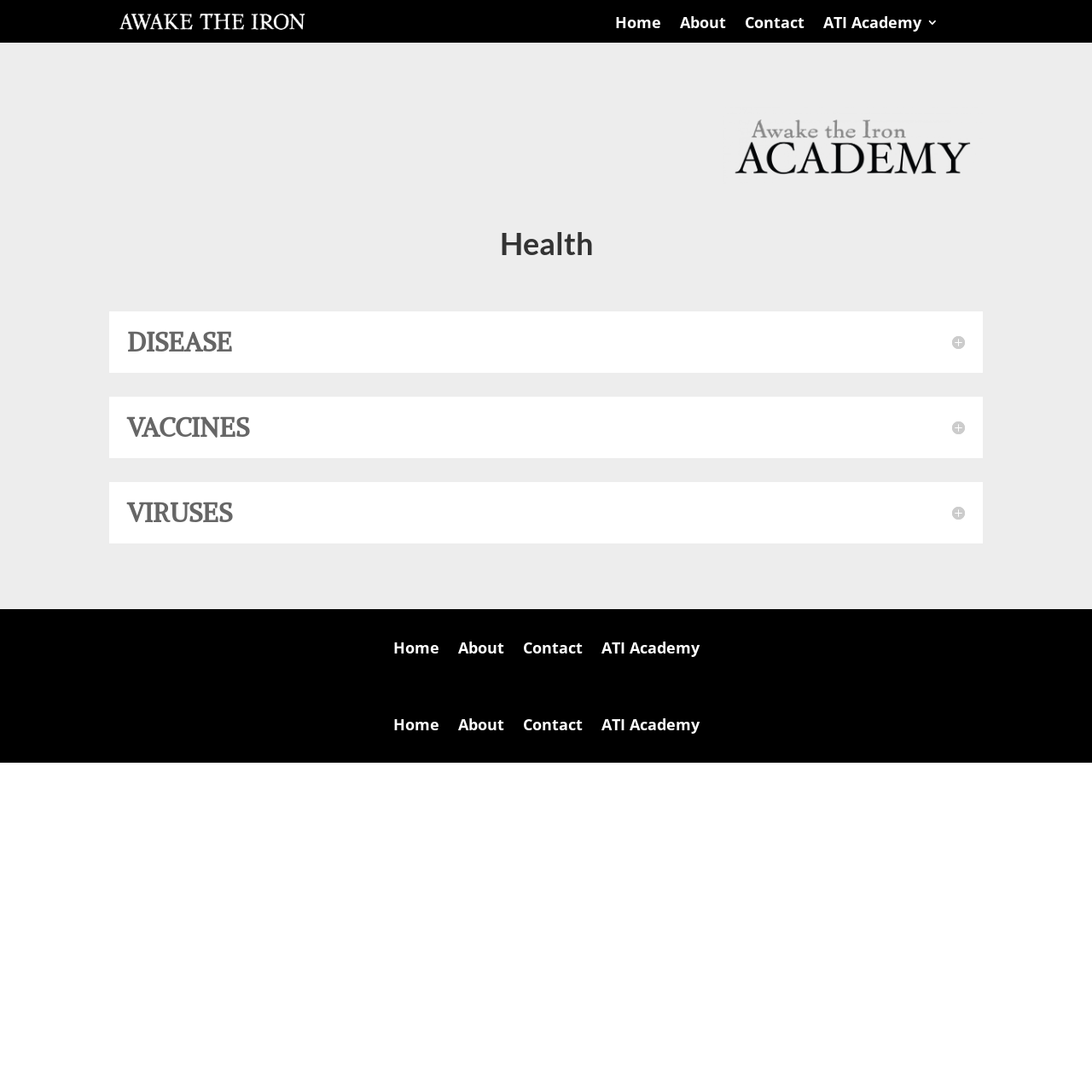Please give the bounding box coordinates of the area that should be clicked to fulfill the following instruction: "Click the link to ASIC MoneySmart website". The coordinates should be in the format of four float numbers from 0 to 1, i.e., [left, top, right, bottom].

None